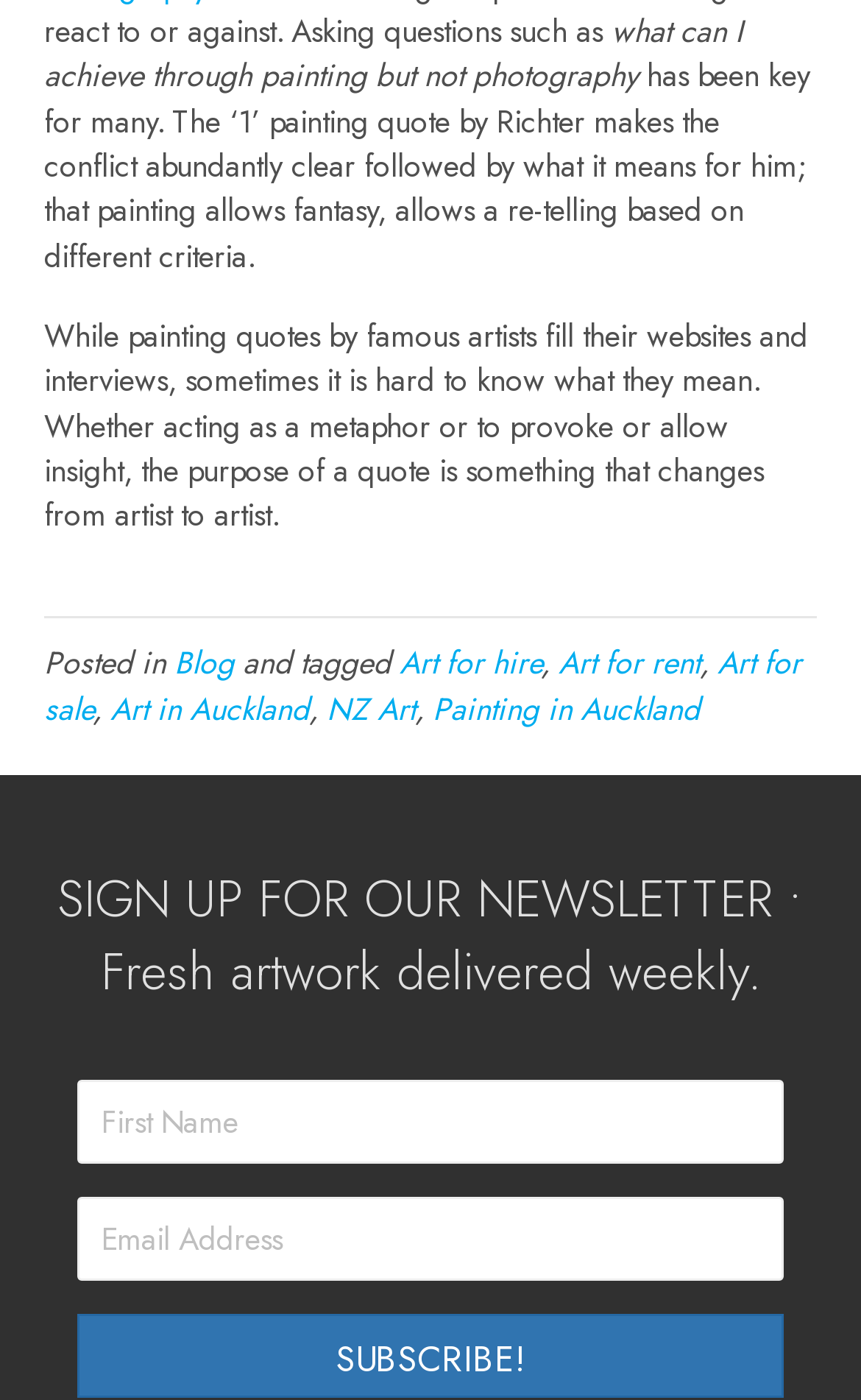Locate the bounding box coordinates of the area where you should click to accomplish the instruction: "Click the 'Blog' link".

[0.203, 0.458, 0.272, 0.49]